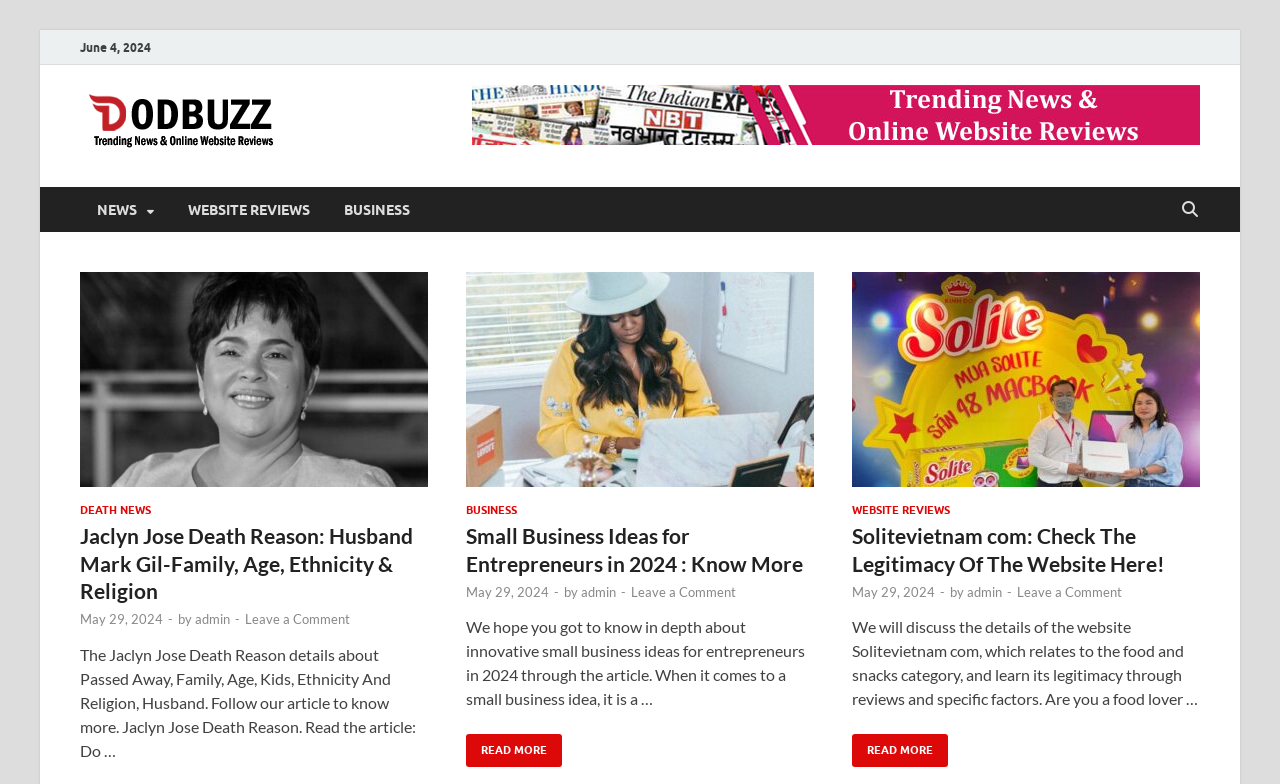What are the main categories on the webpage?
Look at the image and respond with a single word or a short phrase.

NEWS, WEBSITE REVIEWS, BUSINESS